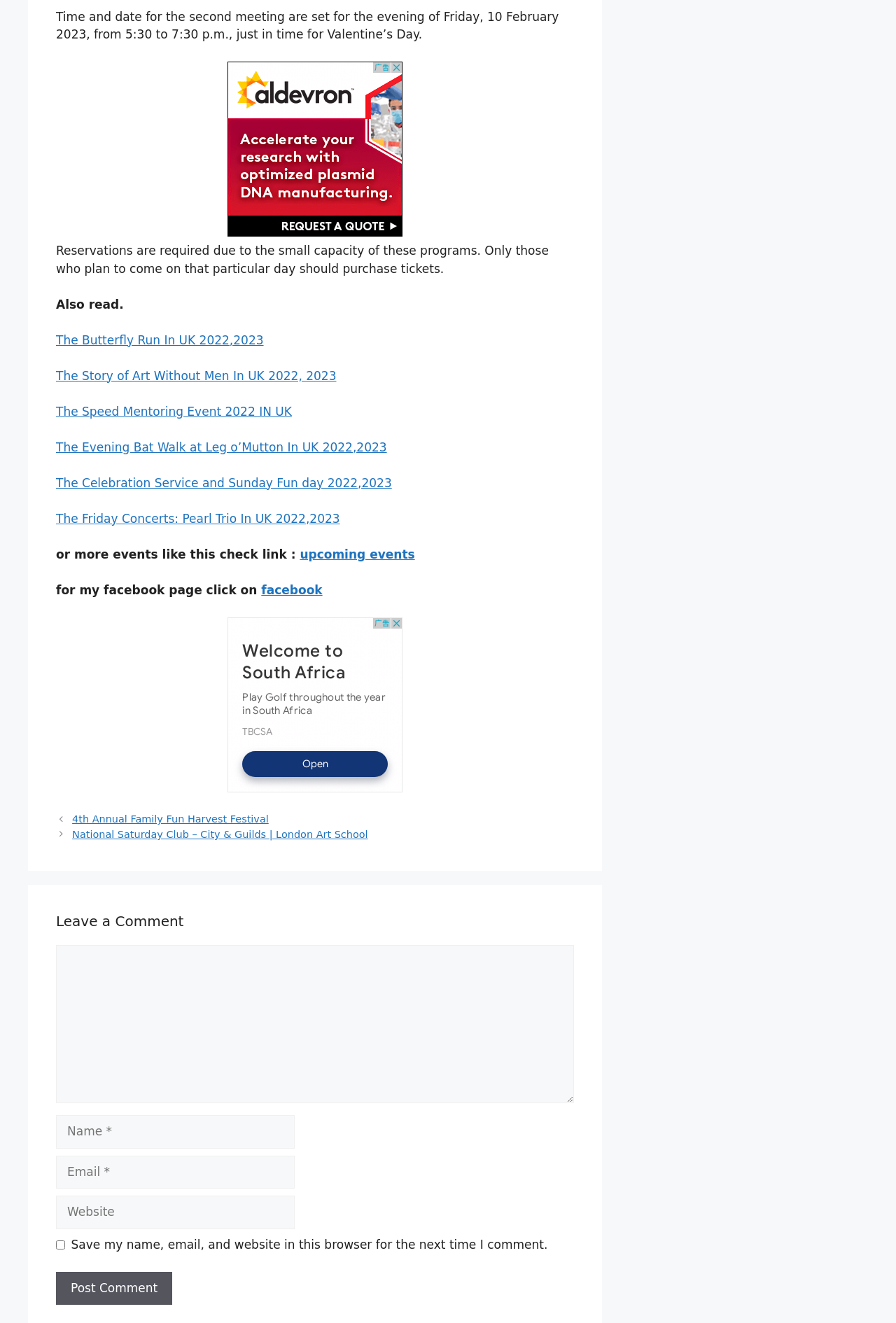What is the date of the second meeting?
Refer to the image and give a detailed answer to the query.

The answer can be found in the first StaticText element, which mentions 'Time and date for the second meeting are set for the evening of Friday, 10 February 2023, from 5:30 to 7:30 p.m., just in time for Valentine’s Day.'